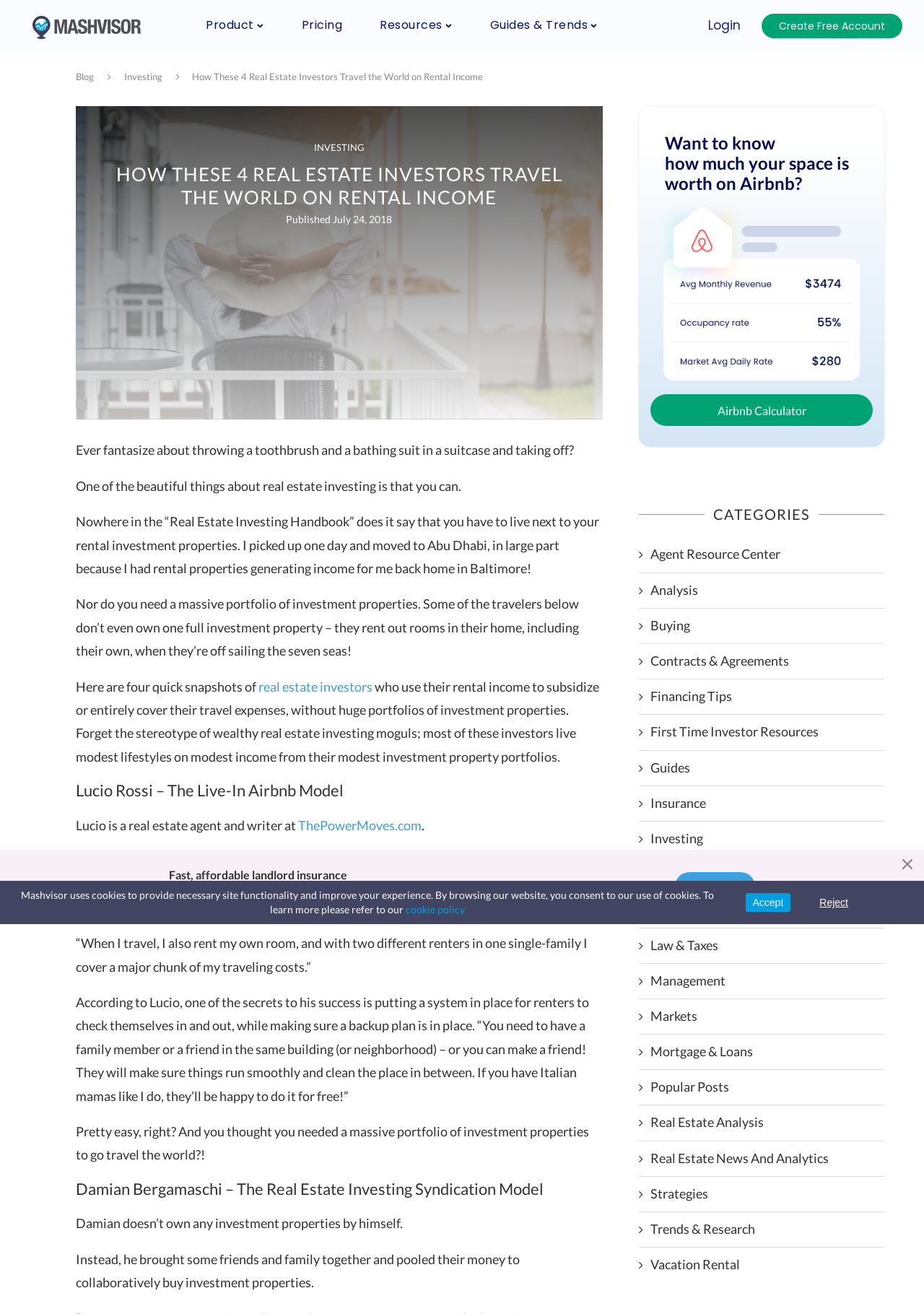Please identify the bounding box coordinates of the element's region that I should click in order to complete the following instruction: "Learn more about landlord insurance". The bounding box coordinates consist of four float numbers between 0 and 1, i.e., [left, top, right, bottom].

[0.73, 0.663, 0.817, 0.687]